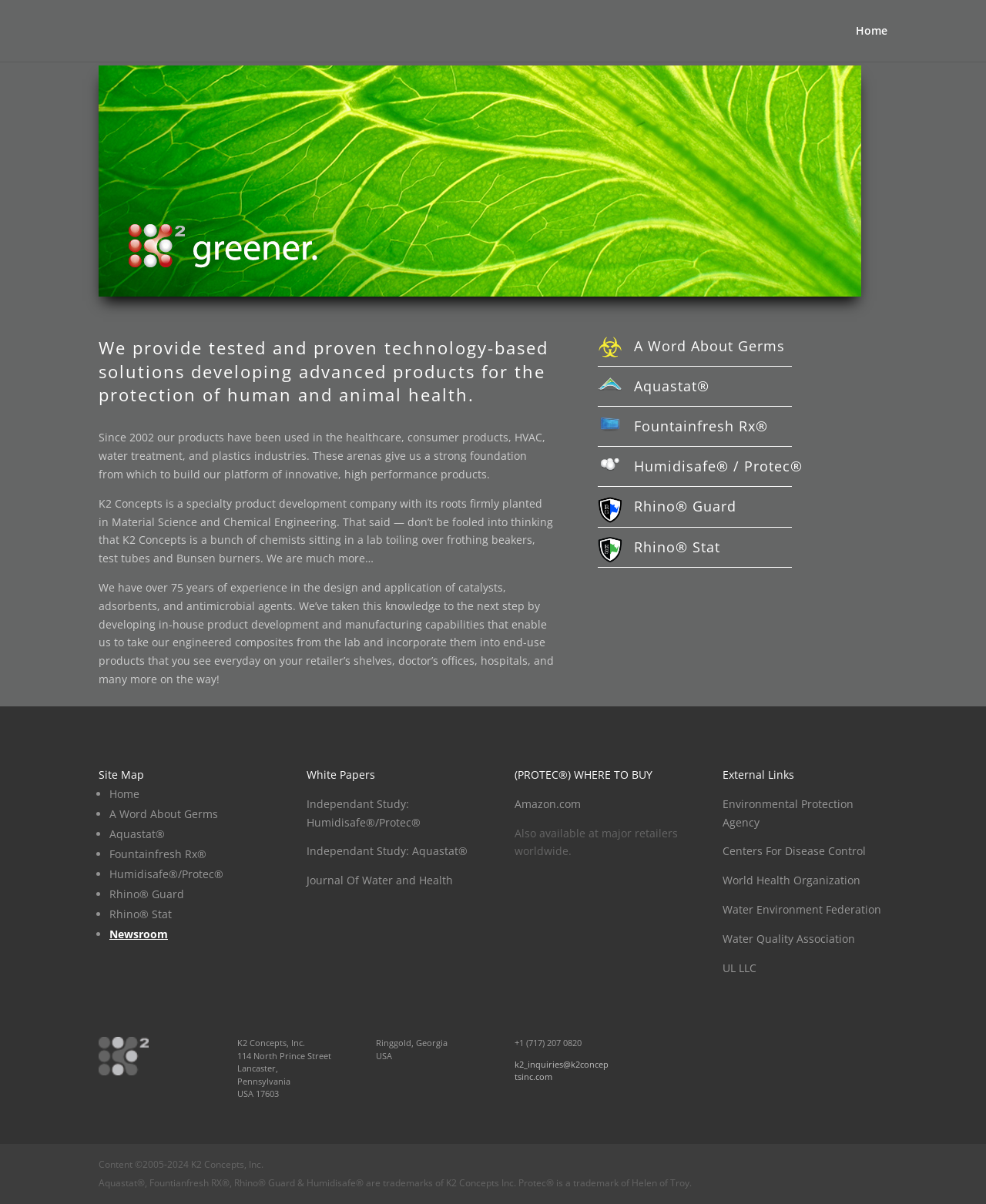How many products are listed under the 'Our Products' section?
Can you offer a detailed and complete answer to this question?

The 'Our Products' section lists five products: Aquastat, Fountainfresh Rx, Humidisafe/Protec, Rhino Guard, and Rhino Stat. Each product has a heading and a brief description.